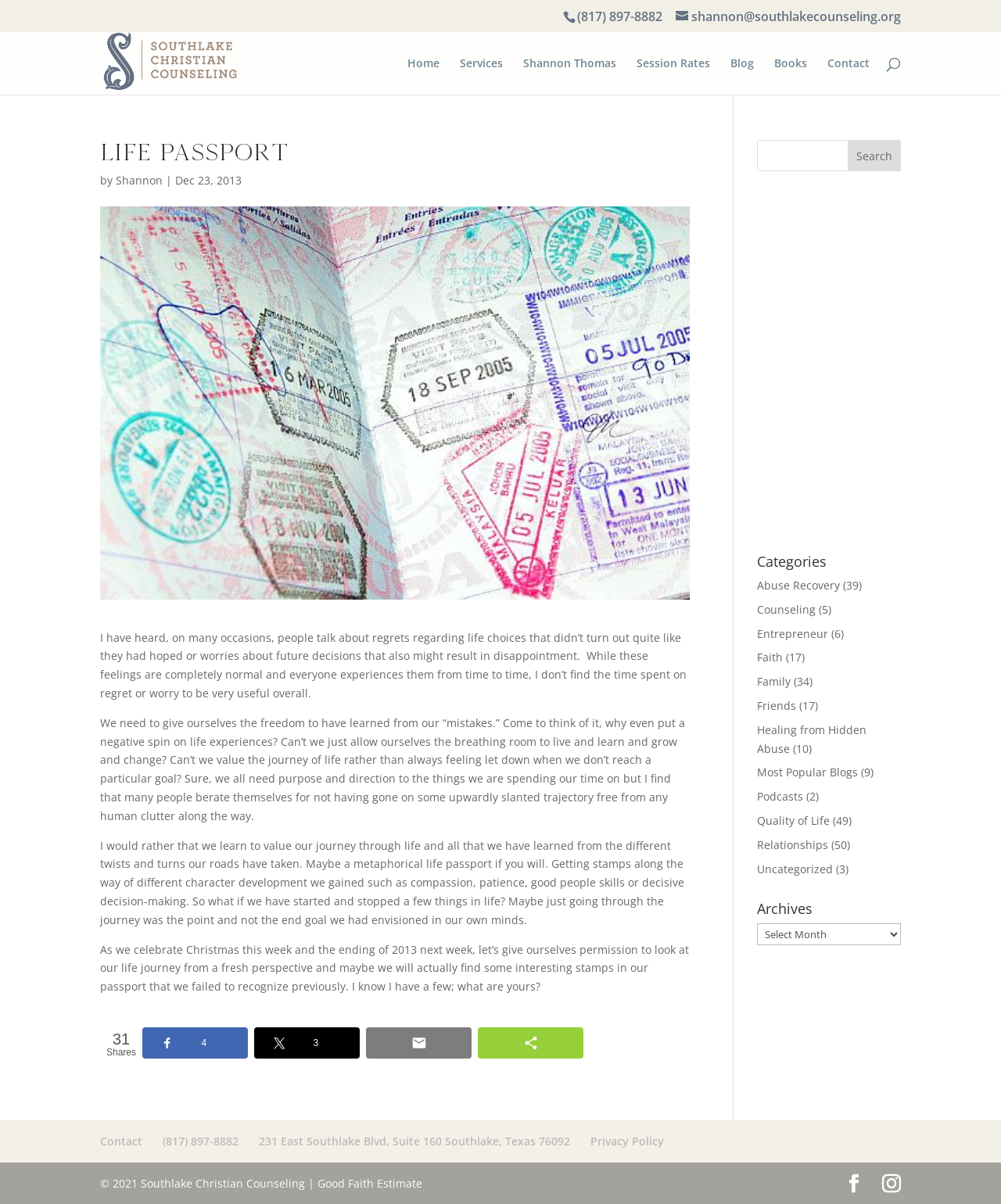Find the bounding box coordinates of the element's region that should be clicked in order to follow the given instruction: "Read the 'Life Passport' article". The coordinates should consist of four float numbers between 0 and 1, i.e., [left, top, right, bottom].

[0.1, 0.116, 0.689, 0.142]